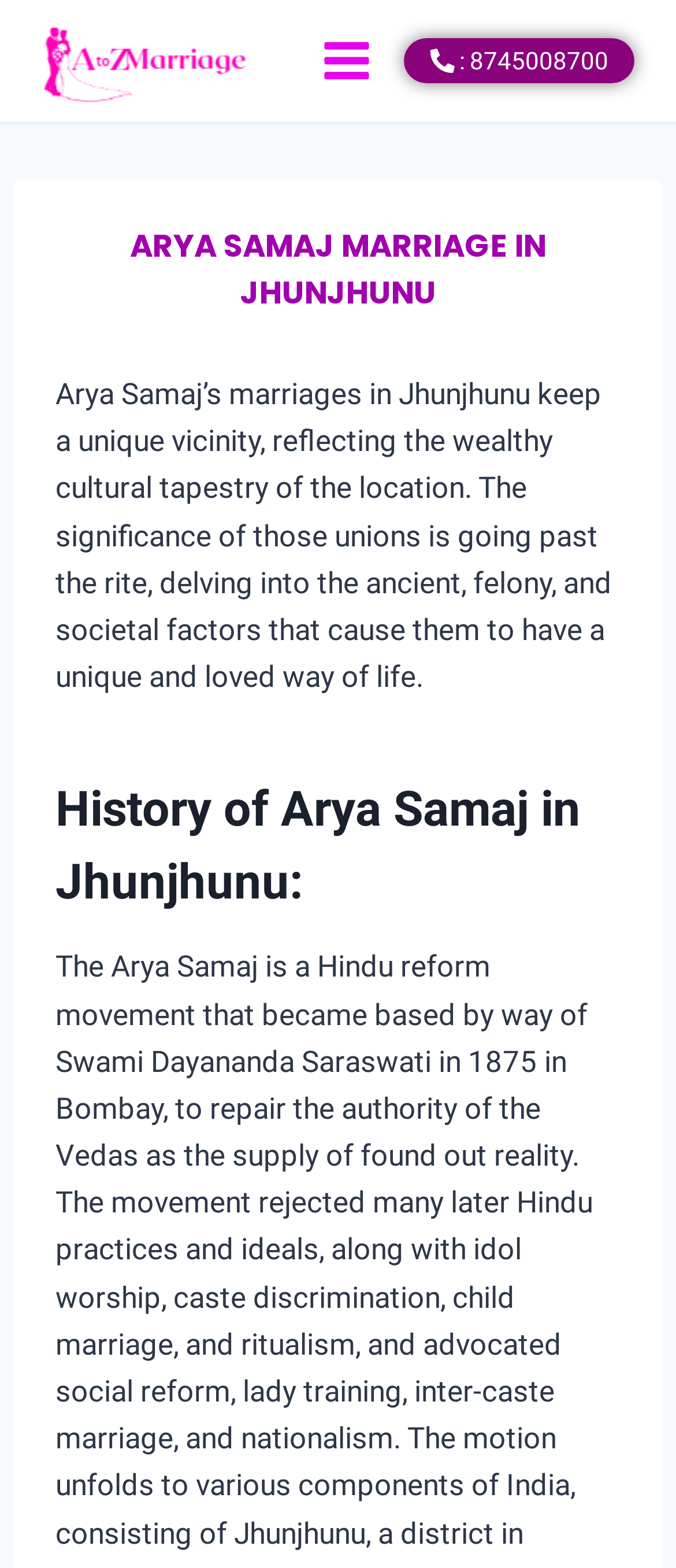Elaborate on the different components and information displayed on the webpage.

The webpage is about planning an Arya Samaj marriage in Jhunjhunu. At the top left, there is a link to "AtoZ Marriage" accompanied by an image with the same name. Next to it, on the right, is a button to open a menu, which is currently not expanded. The button has an image of a toggle menu.

Below these elements, there is a prominent header section that spans almost the entire width of the page. The header contains a heading that reads "ARYA SAMAJ MARRIAGE IN JHUNJHUNU" in a large font size. 

Underneath the header, there is a block of text that describes the significance of Arya Samaj marriages in Jhunjhunu, highlighting their unique cultural and societal aspects. This text is divided into two sections, with a subheading "History of Arya Samaj in Jhunjhunu:" appearing below the main text. 

On the top right, there is a phone number "8745008700" displayed as a link.